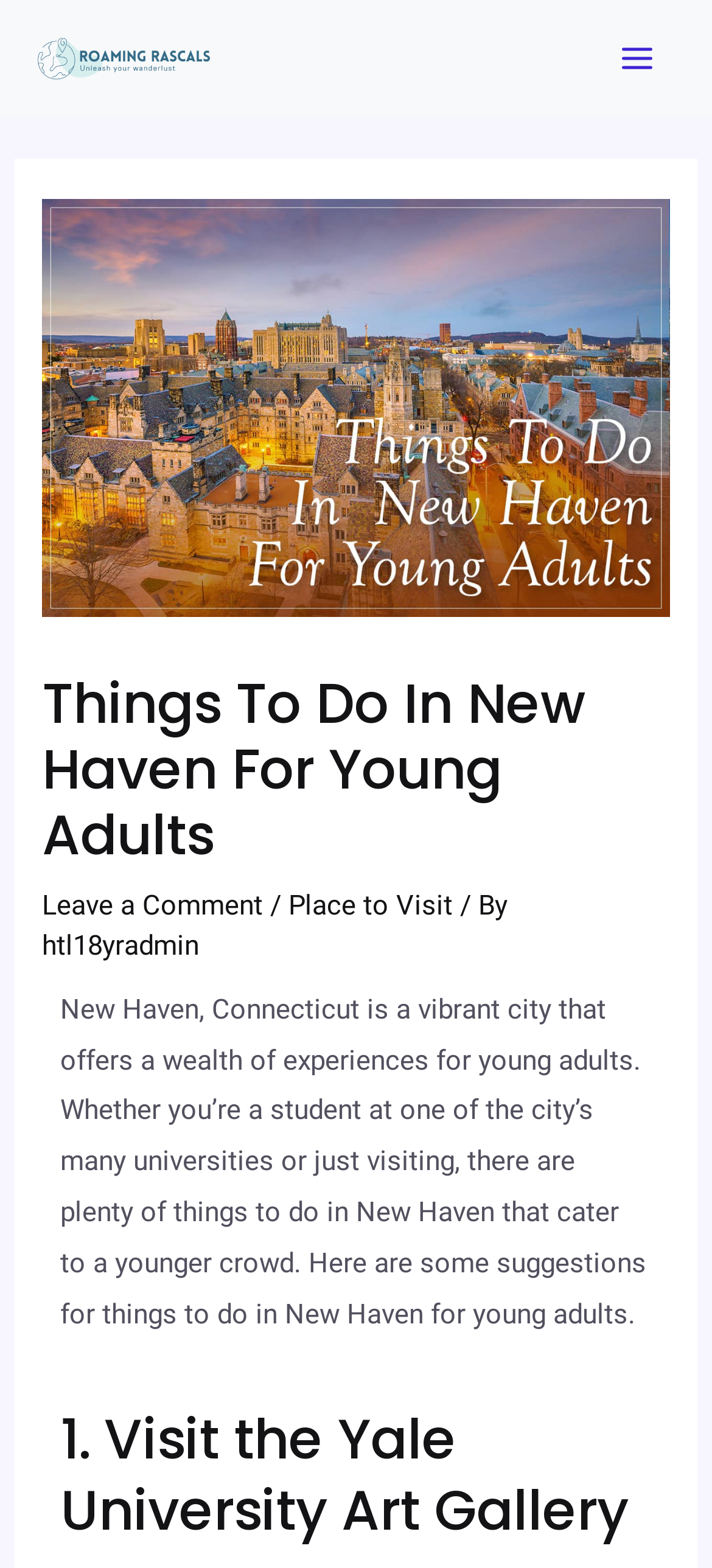Present a detailed account of what is displayed on the webpage.

The webpage is about things to do in New Haven, Connecticut, specifically catering to young adults. At the top left, there is a link to "Roaming Rascals" accompanied by an image. On the top right, there is a button labeled "Main Menu" with an icon. Below the button, there is a large header section that spans almost the entire width of the page. Within this section, there is an image related to "Things To Do In New Haven For Young Adults" followed by a heading with the same text. 

Underneath the heading, there are three links: "Leave a Comment", "Place to Visit", and "htl18yradmin", separated by forward slashes. The main content of the page starts with a paragraph of text that summarizes the city's offerings for young adults, including its universities and various activities. 

Below the introductory paragraph, there is a numbered list, with the first item being "1. Visit the Yale University Art Gallery", which is a heading. The list likely continues below this point, but the provided accessibility tree only shows the first item. Overall, the webpage appears to be an informative article or guide about things to do in New Haven, Connecticut, targeted at young adults.